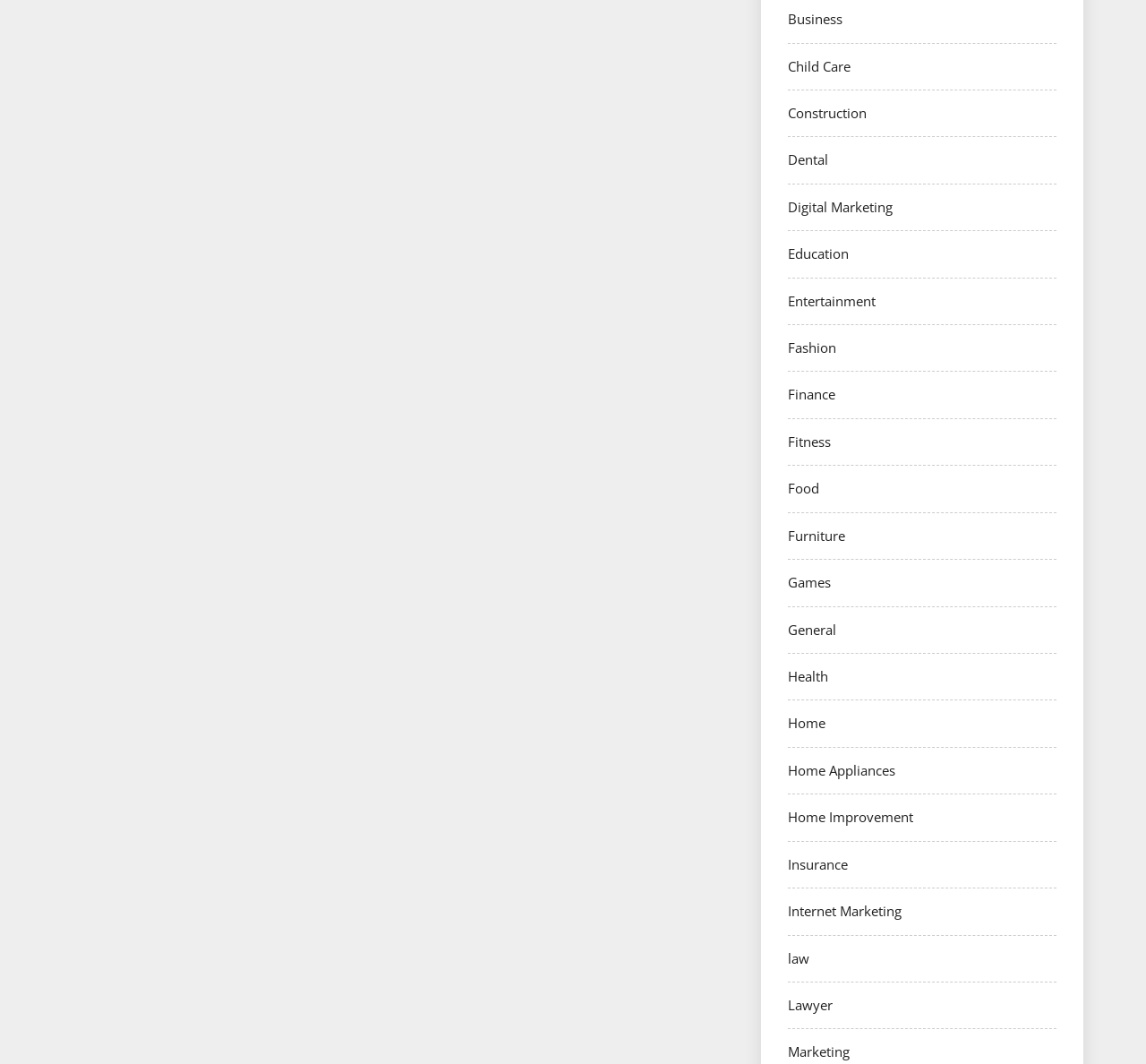Determine the bounding box for the UI element as described: "Setup a Free Consultation". The coordinates should be represented as four float numbers between 0 and 1, formatted as [left, top, right, bottom].

None